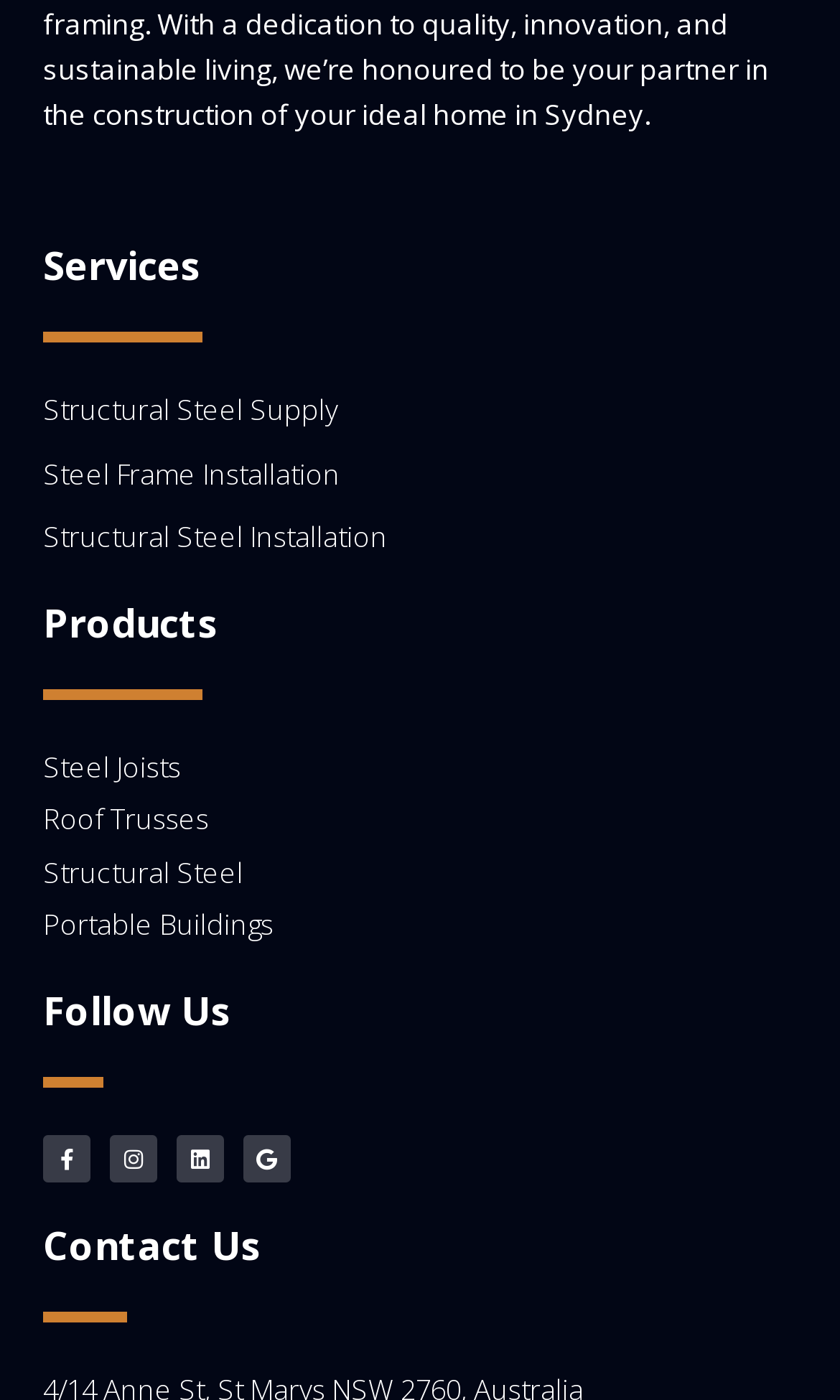Identify the bounding box coordinates for the element that needs to be clicked to fulfill this instruction: "Click on 'Tłumaczenia dla firm'". Provide the coordinates in the format of four float numbers between 0 and 1: [left, top, right, bottom].

None